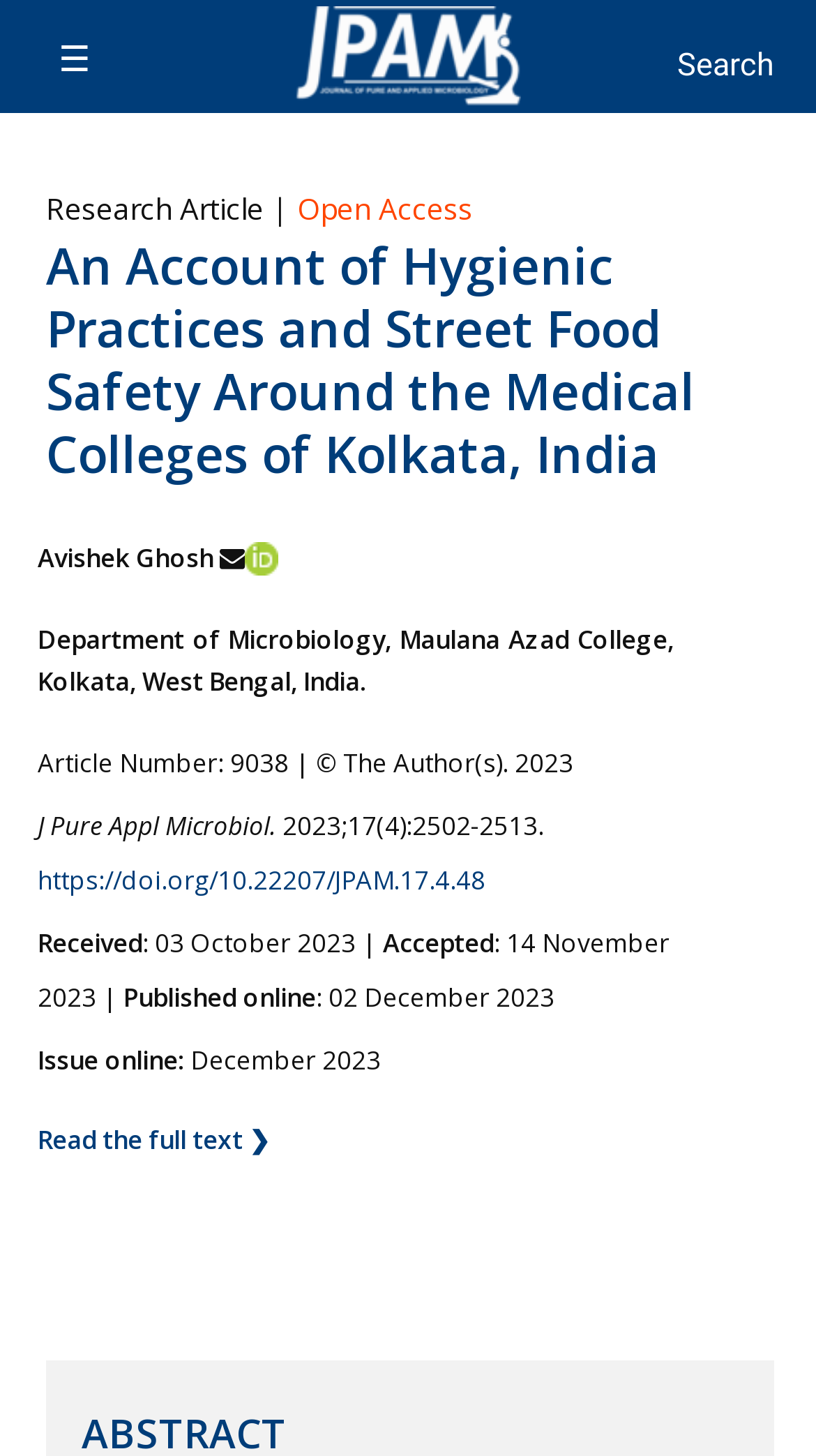Please provide a one-word or phrase answer to the question: 
Who is the author of the article?

Avishek Ghosh